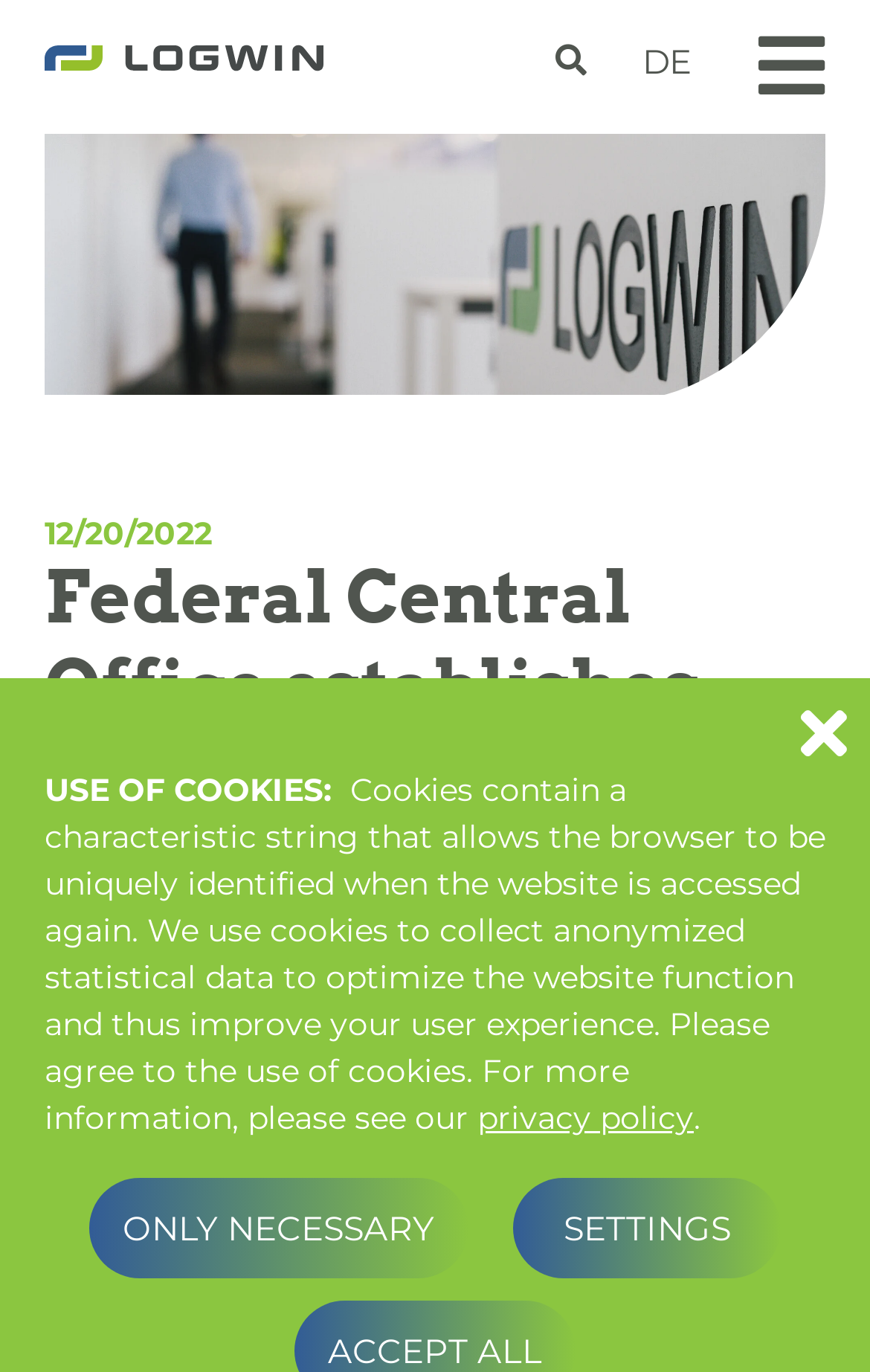What is the purpose of the textbox?
Please provide a single word or phrase as your answer based on the image.

Search